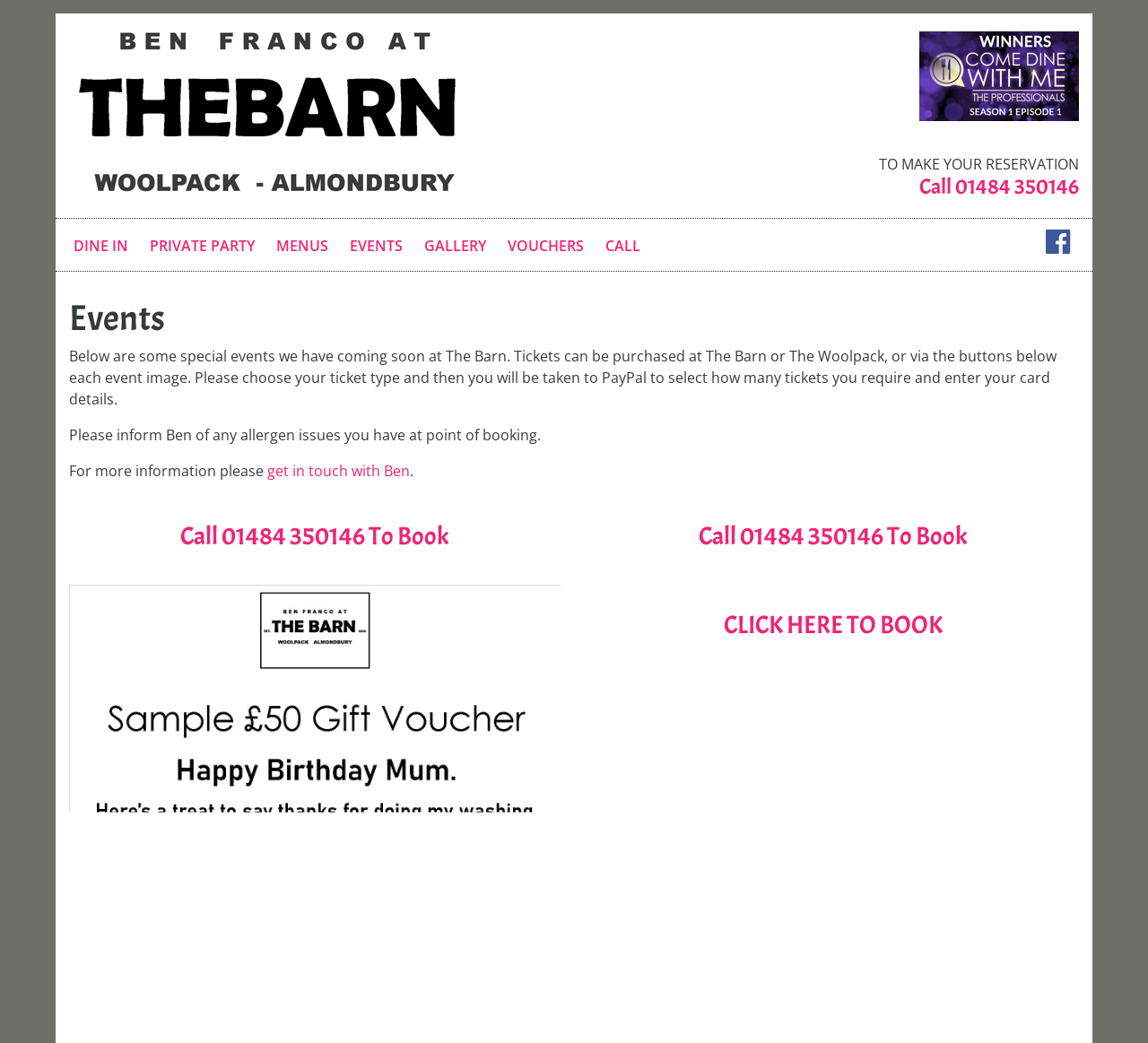Answer the question in a single word or phrase:
What should users inform Ben about when booking?

Any allergen issues